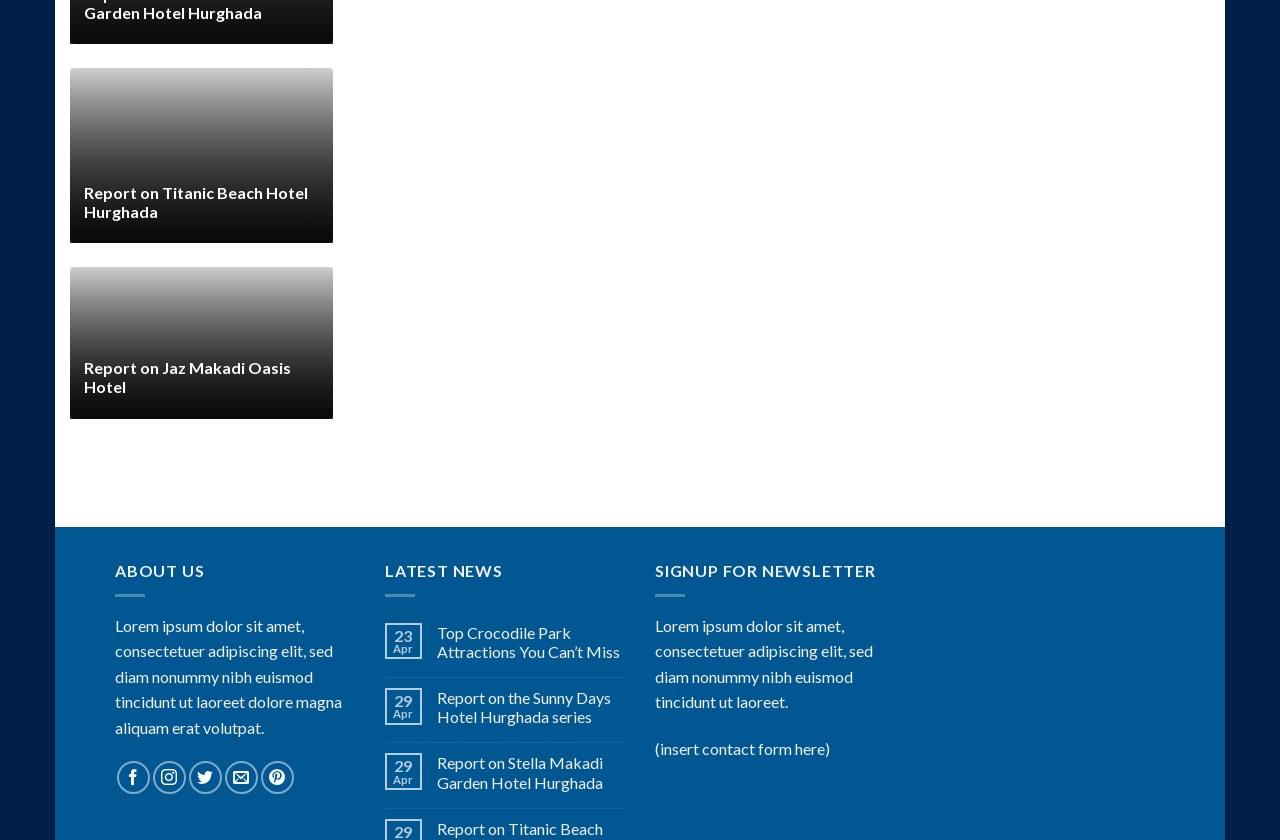Please provide a short answer using a single word or phrase for the question:
What is the purpose of the section with the text 'SIGNUP FOR NEWSLETTER'?

To signup for newsletter